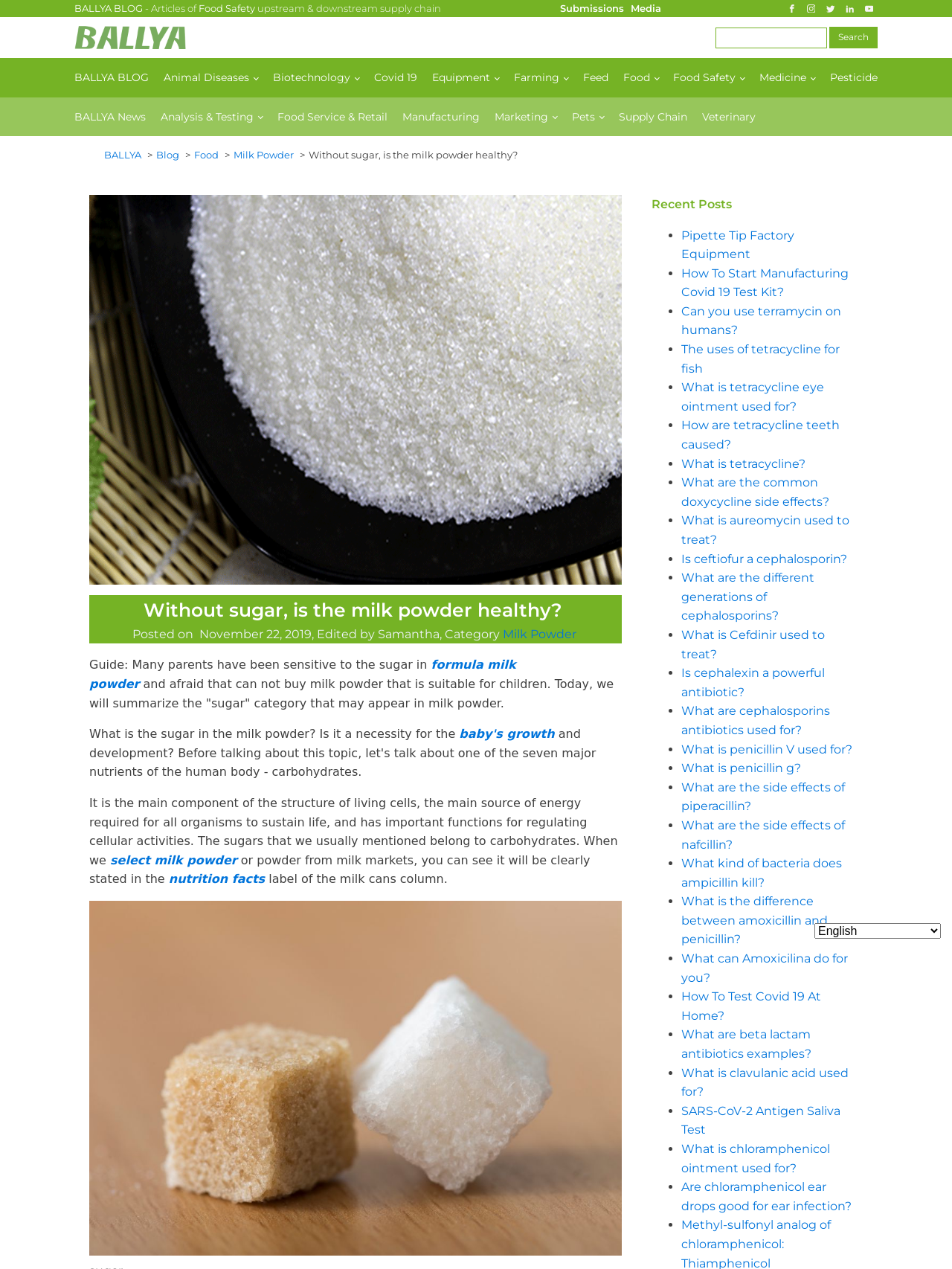Please provide a one-word or phrase answer to the question: 
What is the title of the recent post below the article?

Pipette Tip Factory Equipment